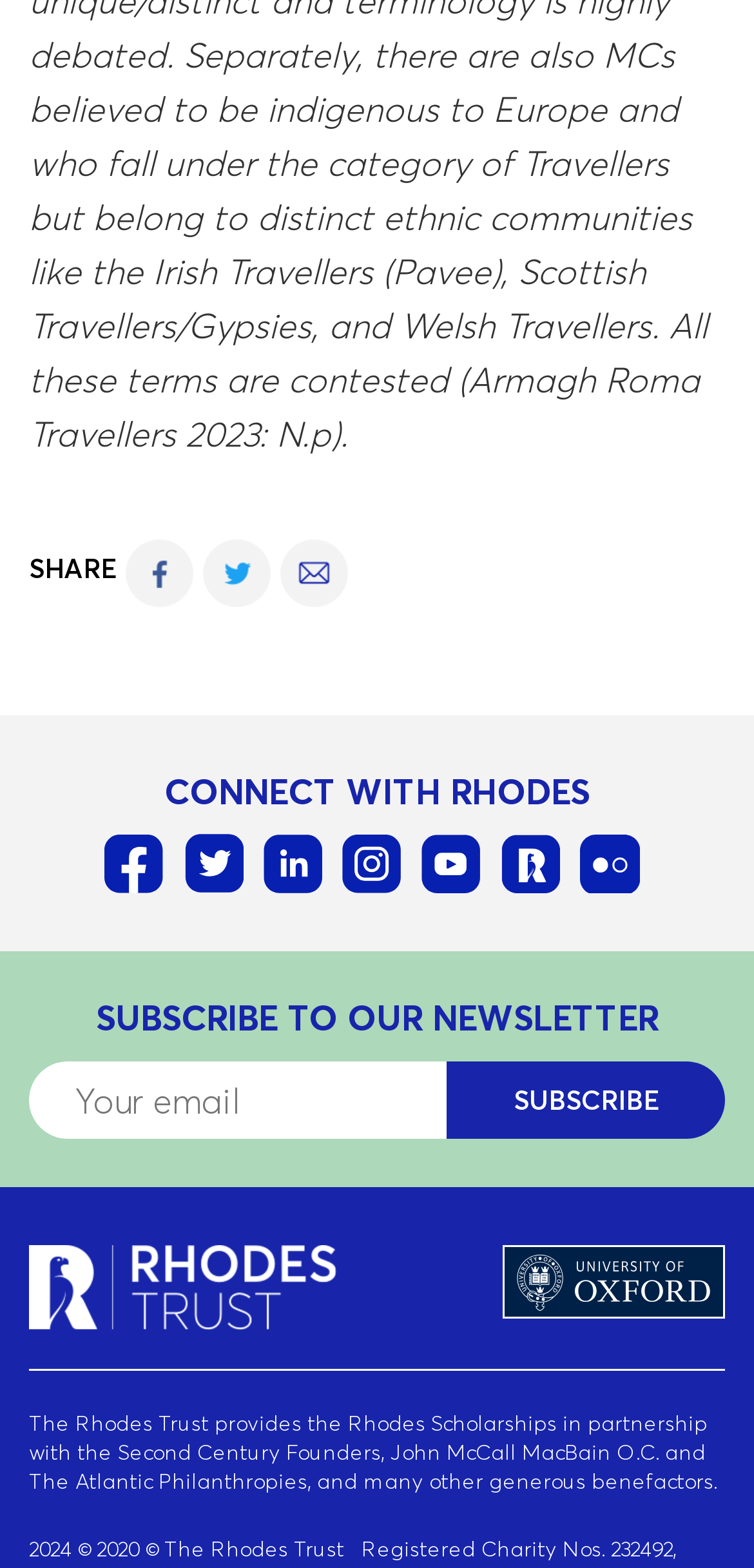Bounding box coordinates are specified in the format (top-left x, top-left y, bottom-right x, bottom-right y). All values are floating point numbers bounded between 0 and 1. Please provide the bounding box coordinate of the region this sentence describes: Rhodes Network

[0.664, 0.532, 0.744, 0.57]